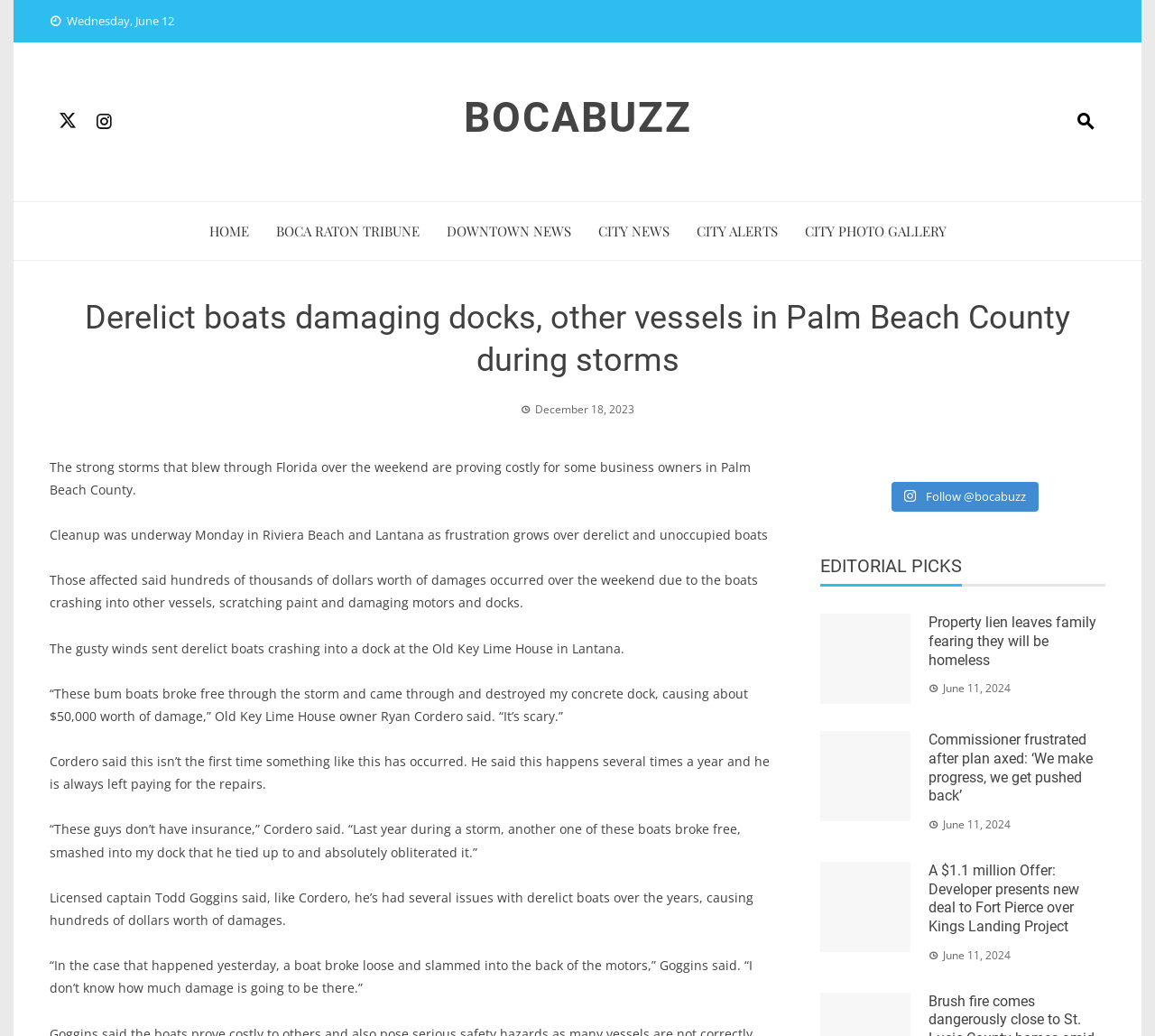Determine the coordinates of the bounding box for the clickable area needed to execute this instruction: "Follow @bocabuzz".

[0.772, 0.465, 0.899, 0.494]